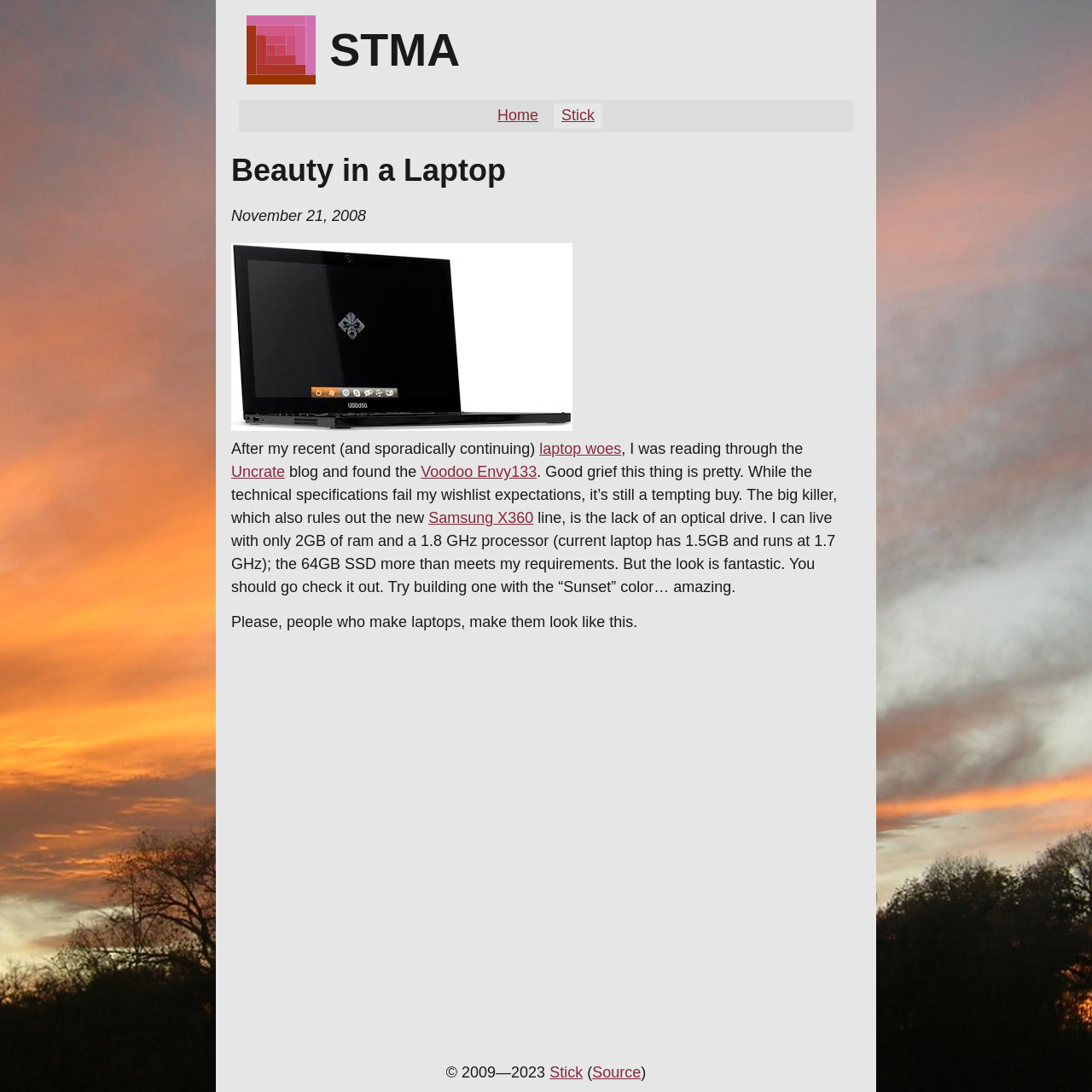What is the copyright year range?
Examine the image and provide an in-depth answer to the question.

I found the copyright year range by looking at the contentinfo element, which contains the StaticText '© 2009—2023'.